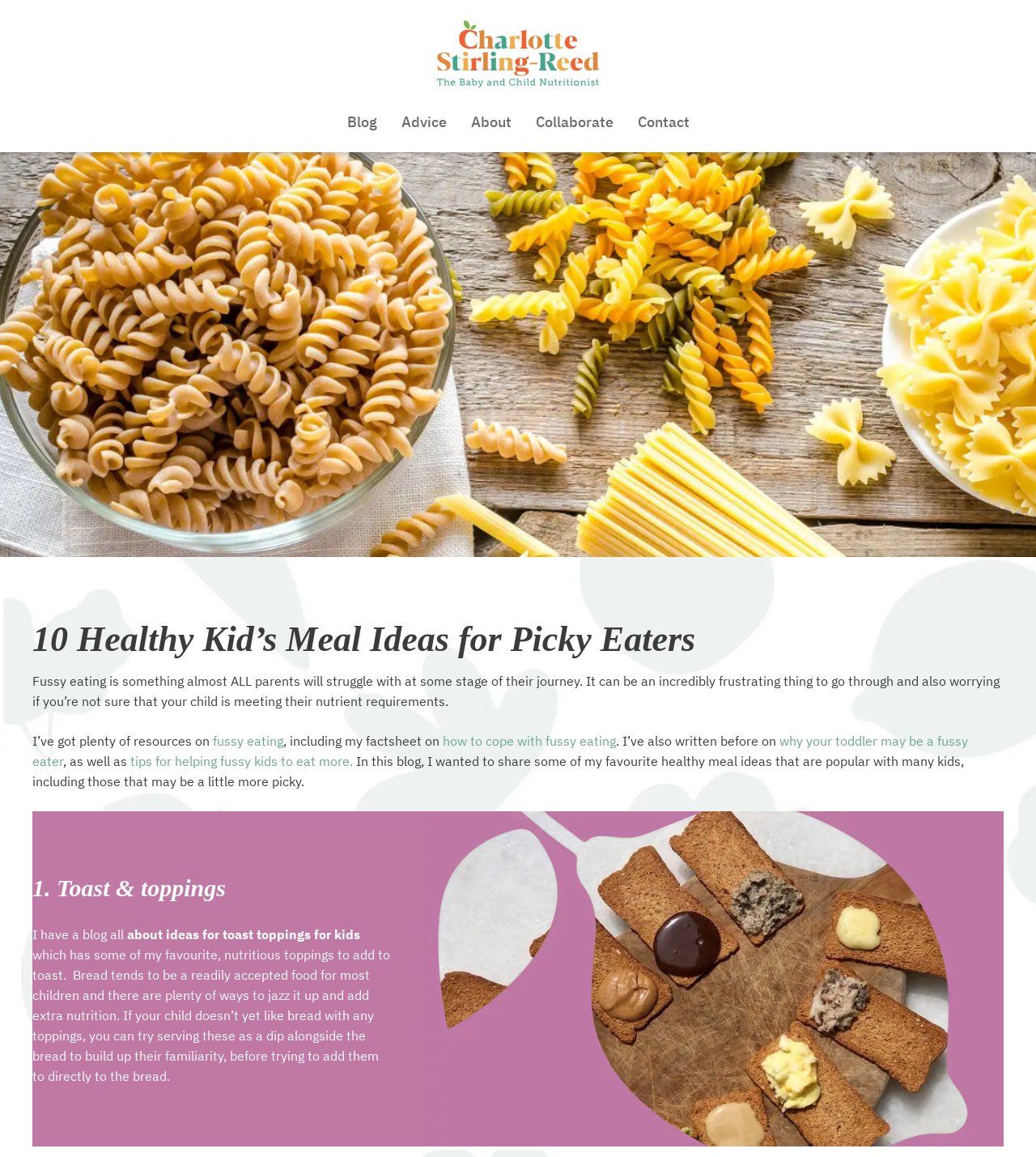Please reply to the following question using a single word or phrase: 
What is the author's suggestion for introducing new toppings to children?

Serving as a dip alongside bread